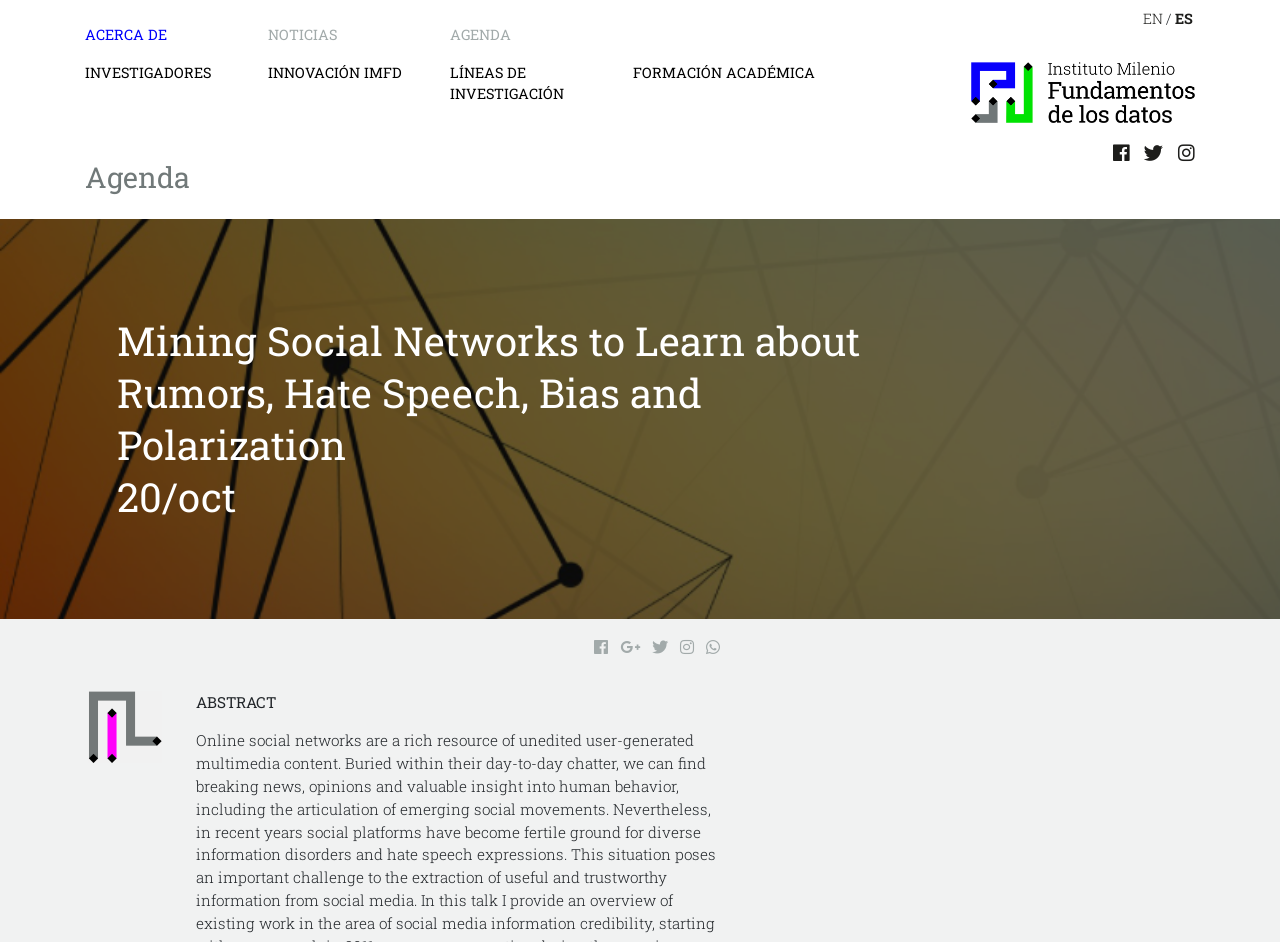Please provide a one-word or short phrase answer to the question:
Is there an image present on the webpage?

Yes